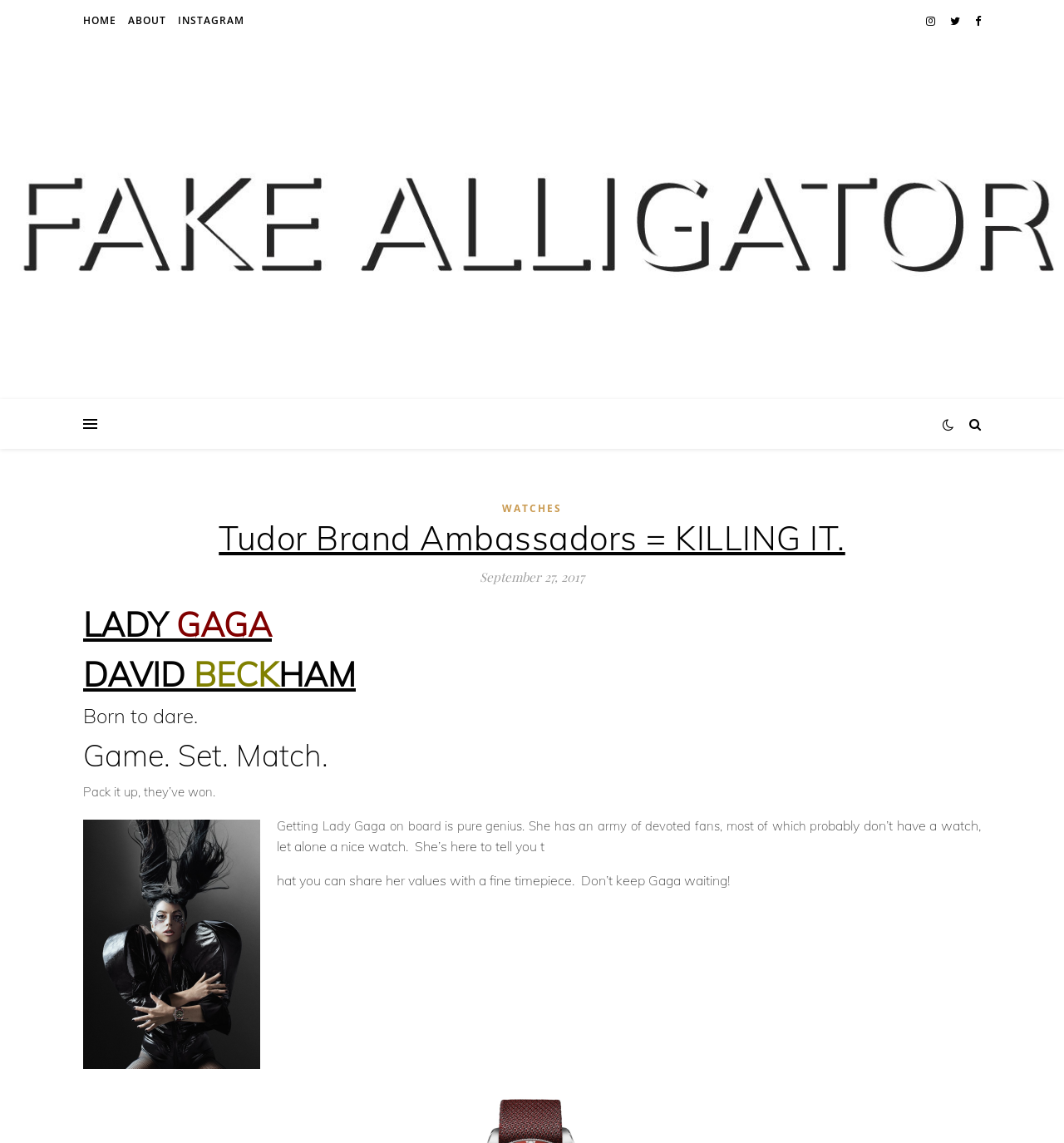What is the purpose of the brand ambassadors?
Using the visual information from the image, give a one-word or short-phrase answer.

To promote watches